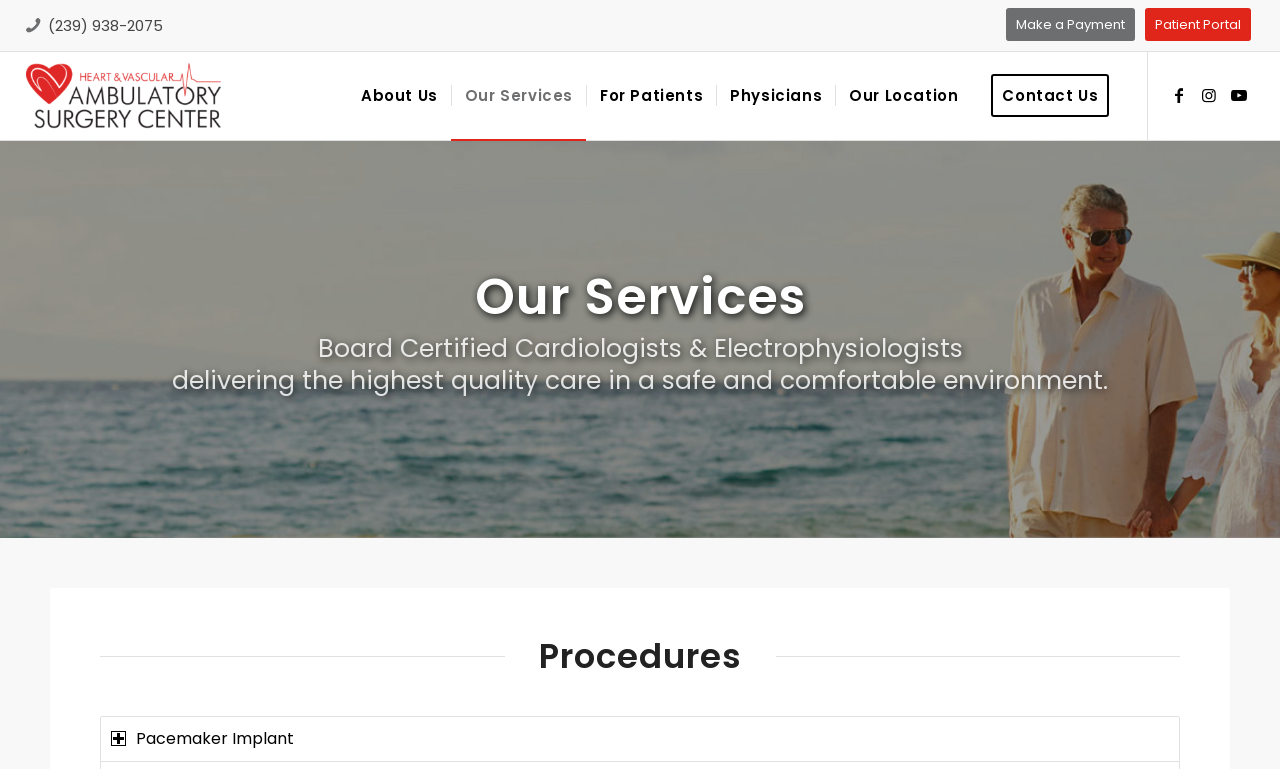Ascertain the bounding box coordinates for the UI element detailed here: "Facebook". The coordinates should be provided as [left, top, right, bottom] with each value being a float between 0 and 1.

[0.91, 0.104, 0.933, 0.143]